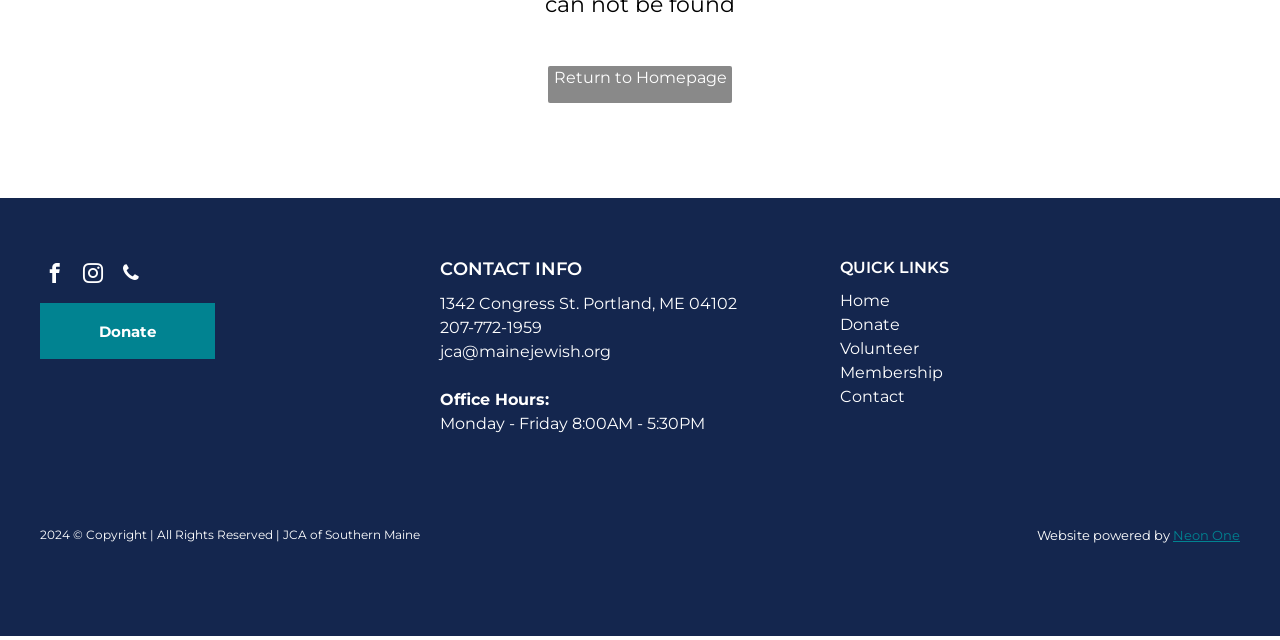Determine the bounding box coordinates of the UI element that matches the following description: "Home". The coordinates should be four float numbers between 0 and 1 in the format [left, top, right, bottom].

[0.656, 0.455, 0.695, 0.485]